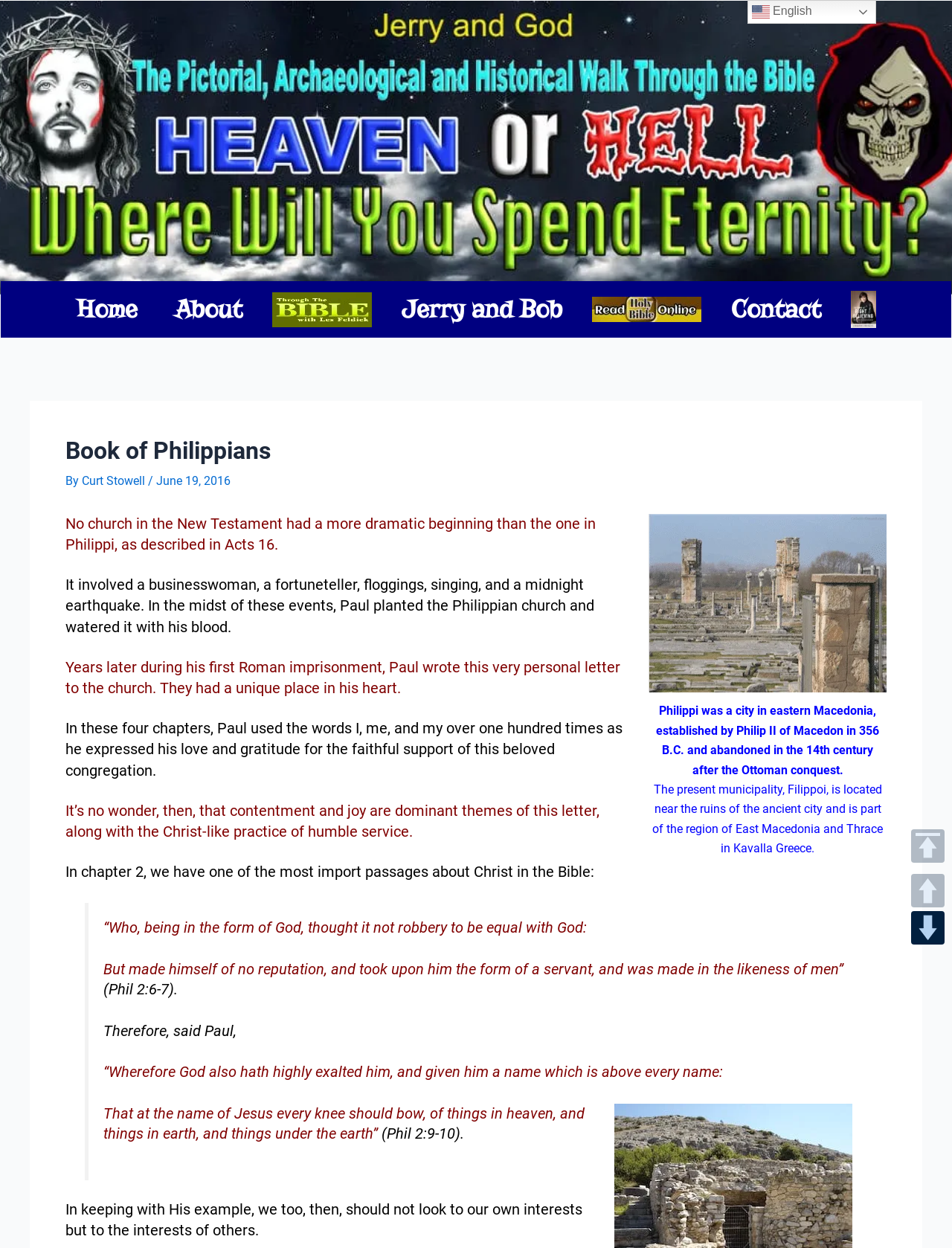What is the significance of Philippi in the New Testament?
Please utilize the information in the image to give a detailed response to the question.

I determined the answer by reading the static text element that says 'No church in the New Testament had a more dramatic beginning than the one in Philippi, as described in Acts 16.' This suggests that Philippi had a significant and dramatic beginning in the New Testament.